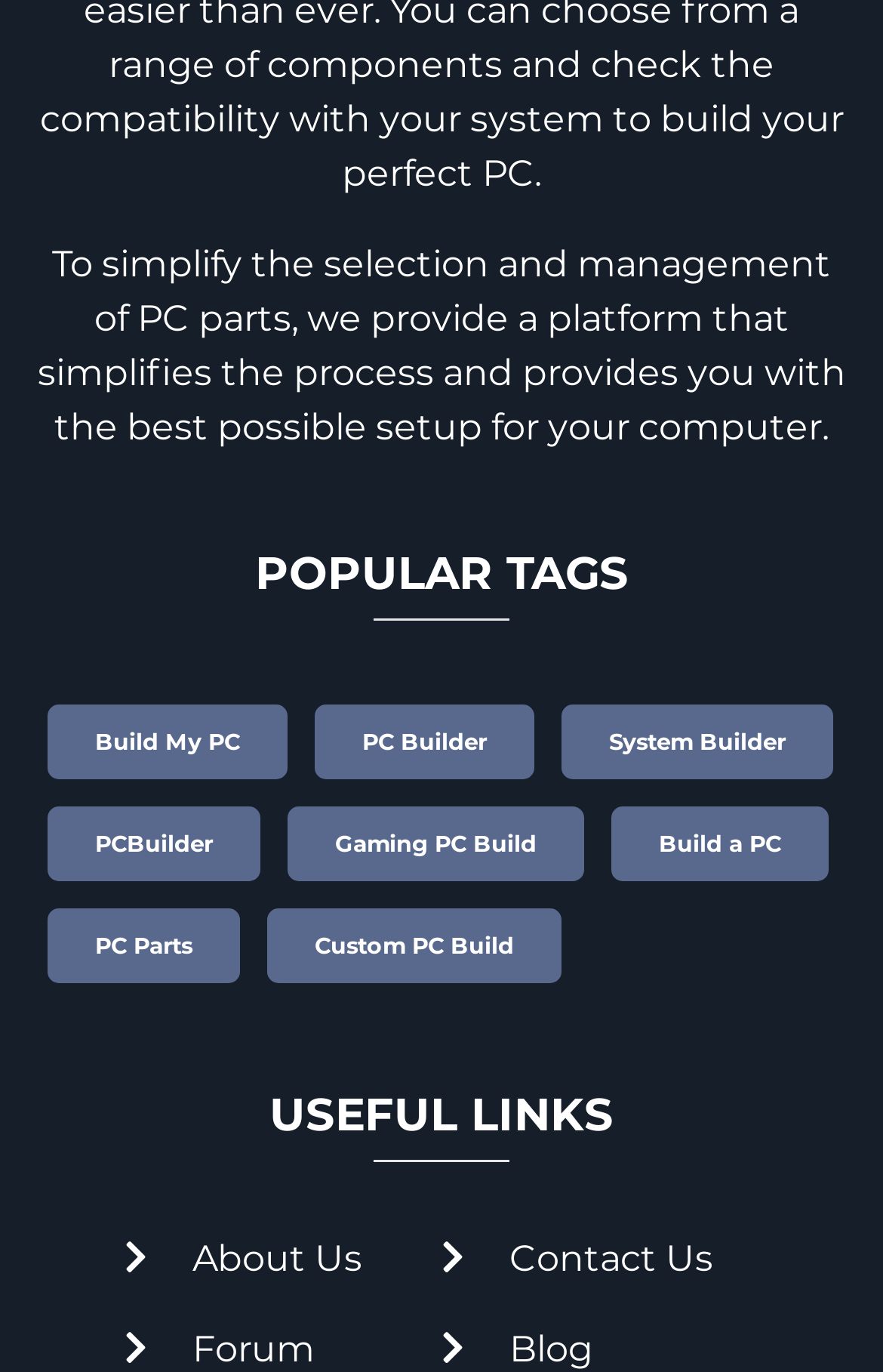What is the last link listed under 'USEFUL LINKS'?
Using the image, give a concise answer in the form of a single word or short phrase.

Blog